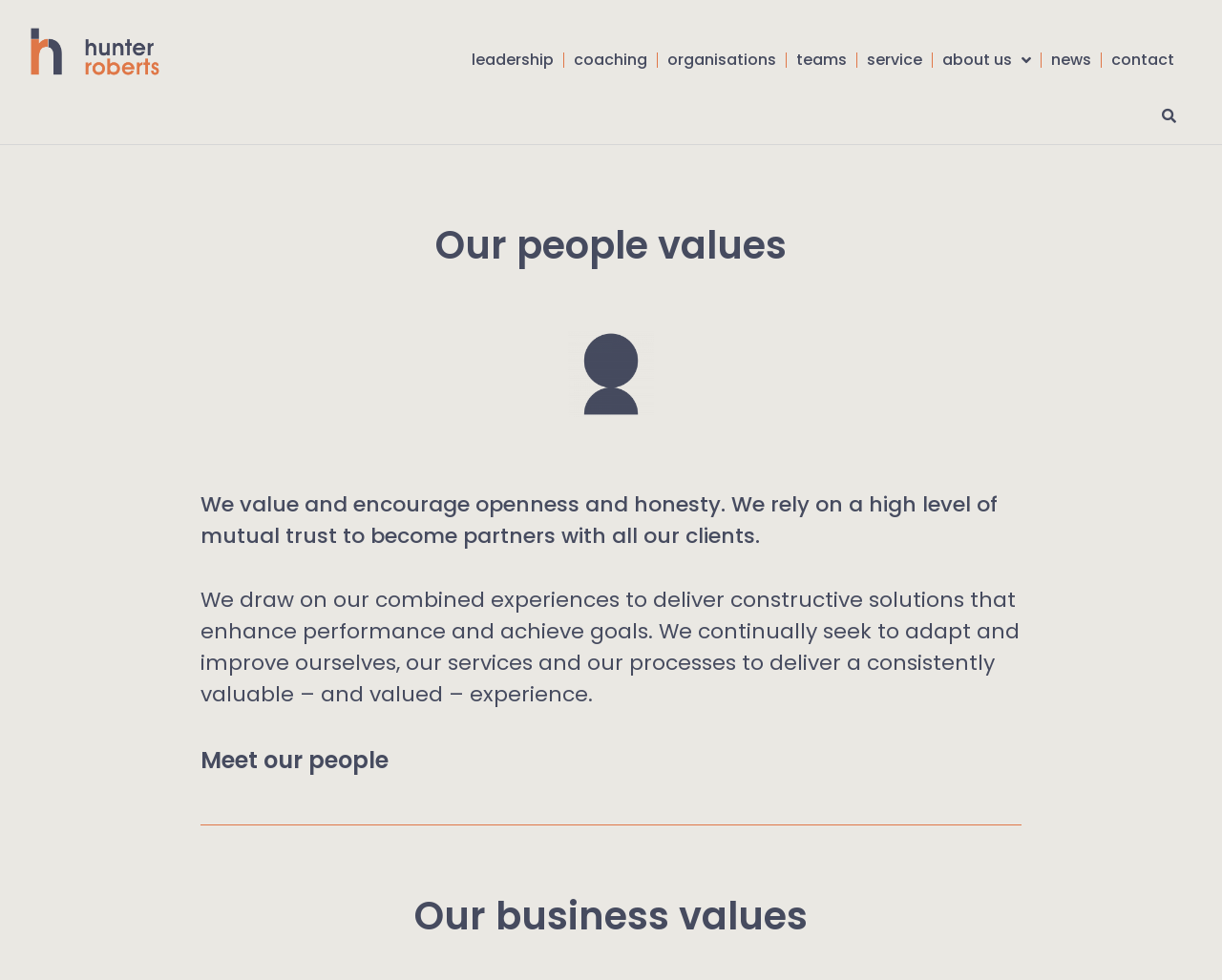What are the main sections of the website?
Using the image, provide a detailed and thorough answer to the question.

The main sections of the website can be found in the top navigation bar, which includes links to Leadership, Coaching, Organisations, Teams, Service, About Us, News, and Contact.